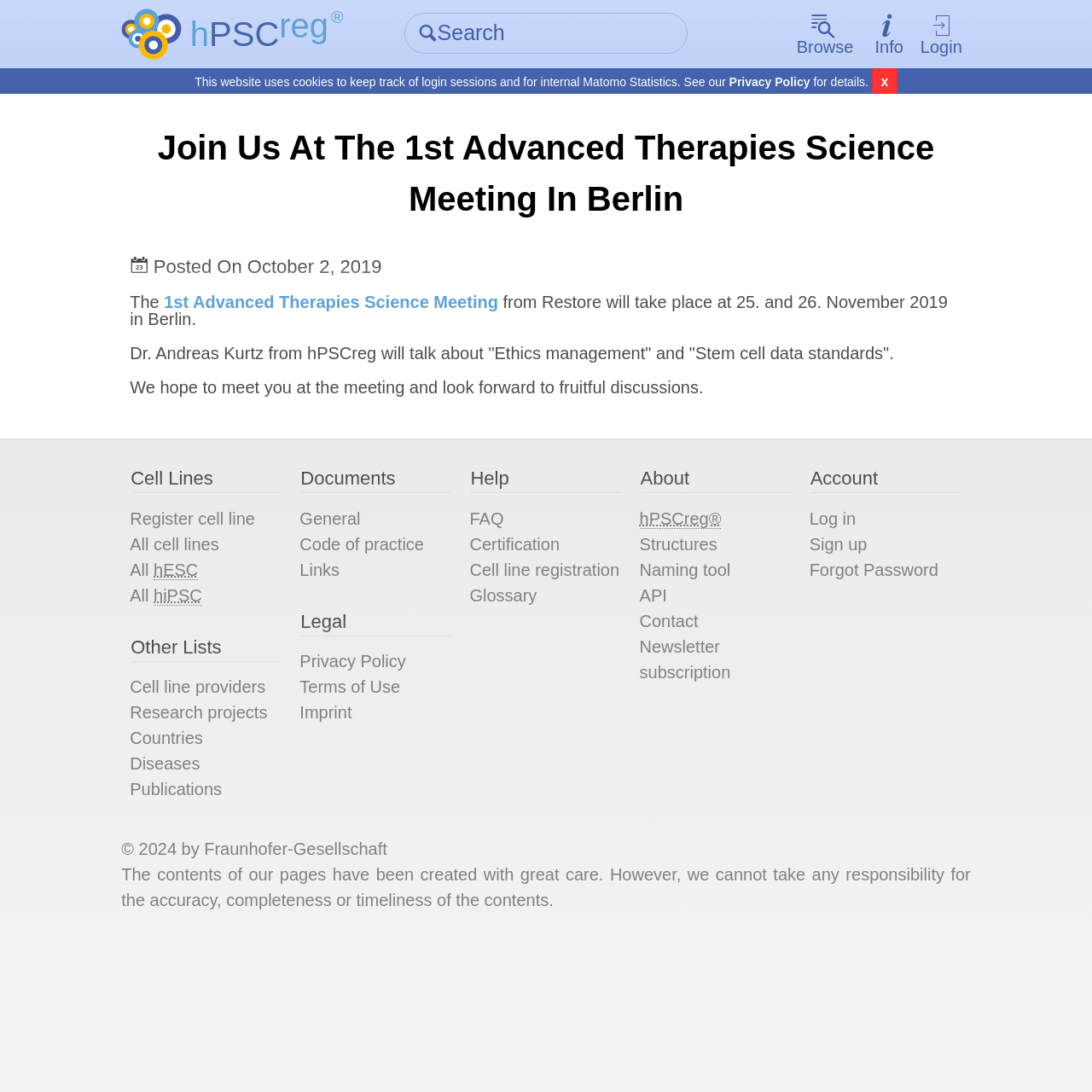What are the types of stem cells mentioned on the webpage?
Look at the image and provide a detailed response to the question.

The webpage mentions 'All hESC' and 'All hiPSC' links, which suggests that the webpage is related to human embryonic stem cells (hESC) and human induced pluripotent stem cells (hiPSC).